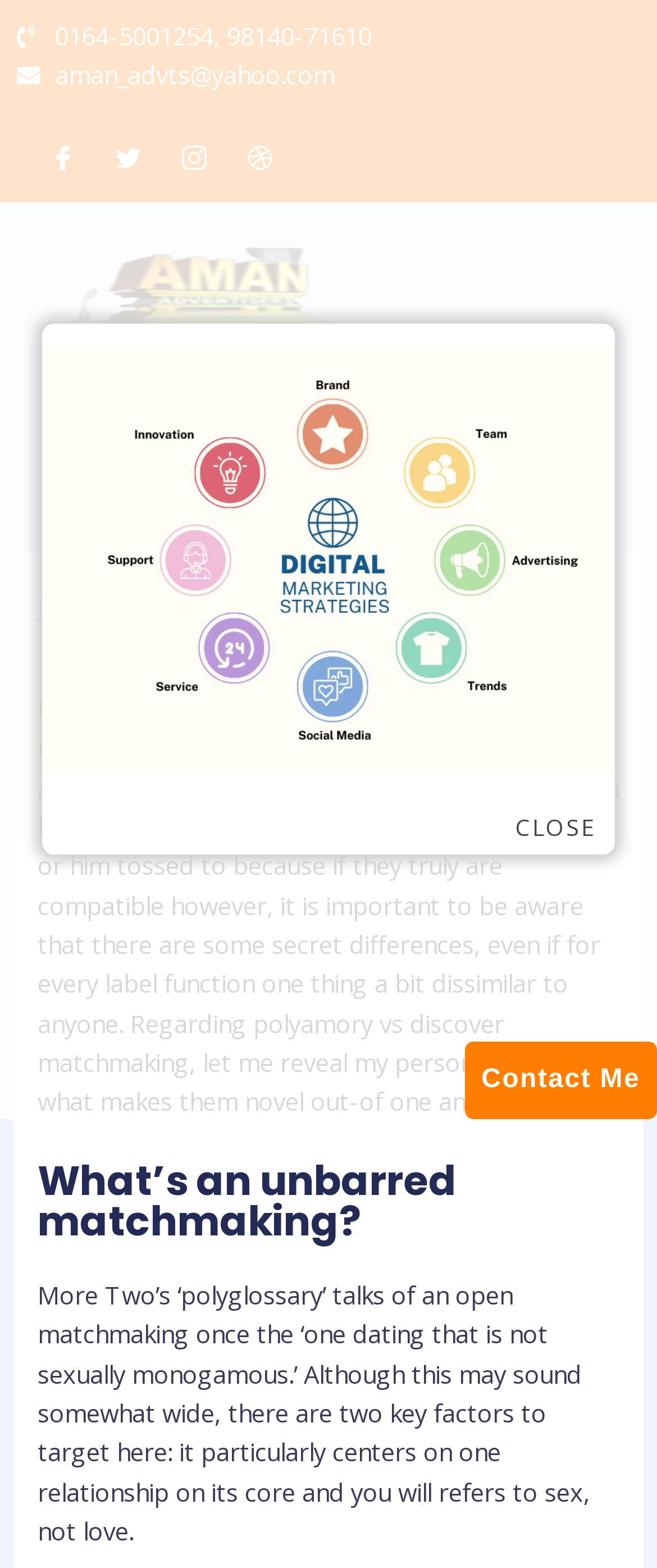Determine the bounding box coordinates for the element that should be clicked to follow this instruction: "Click the hamburger-icon button". The coordinates should be given as four float numbers between 0 and 1, in the format [left, top, right, bottom].

[0.821, 0.239, 0.936, 0.27]